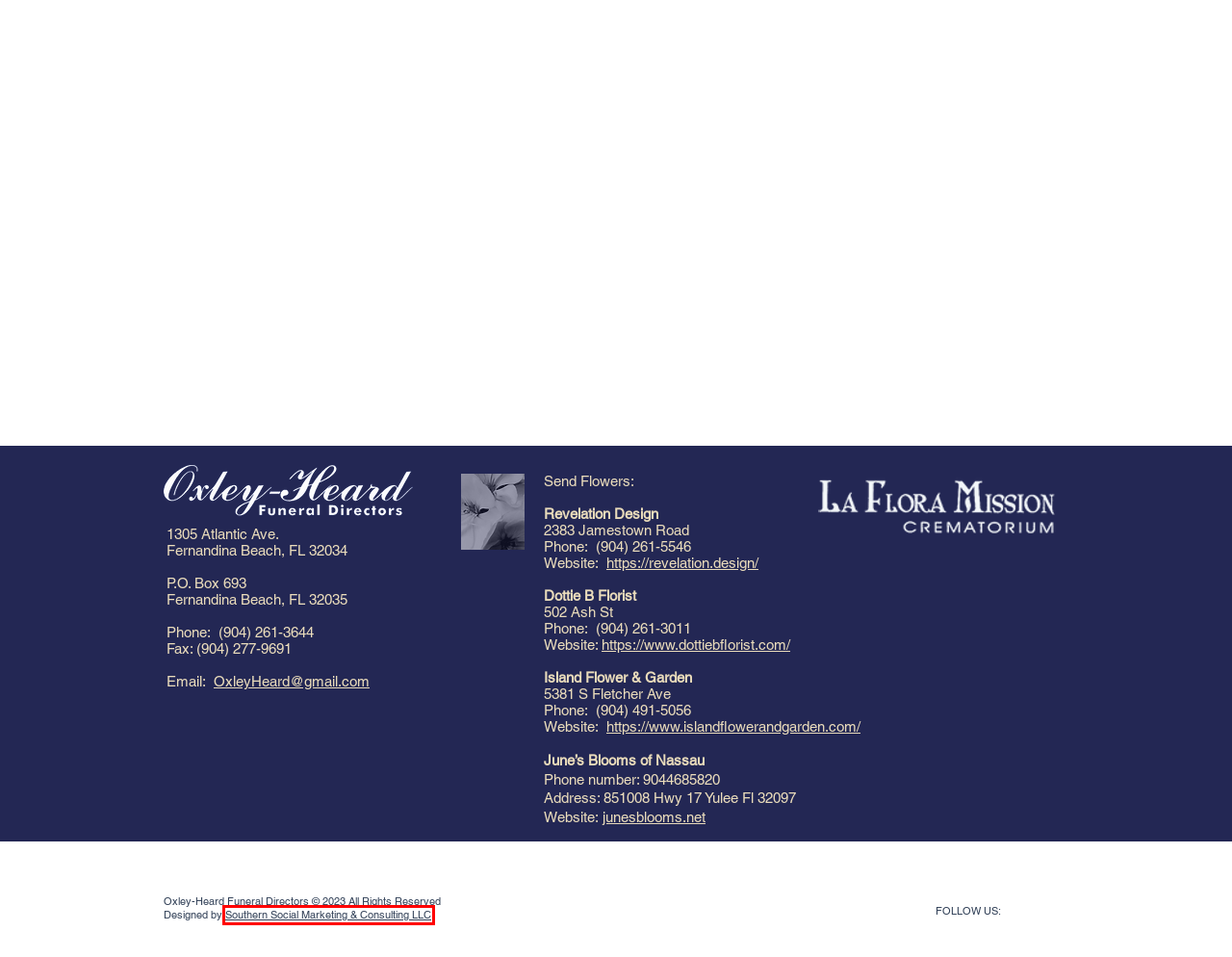Analyze the screenshot of a webpage with a red bounding box and select the webpage description that most accurately describes the new page resulting from clicking the element inside the red box. Here are the candidates:
A. CONTACT | Oxley Heard Funeral Directors
B. HISTORY | Oxley Heard Funeral Directors
C. ABOUT US | Oxley Heard Funeral Directors
D. Coming Soon | Southern Social MKT
E. OUR SERVICES | Oxley Heard Funeral Directors
F. Connection denied by Geolocation
G. LIFE STORIES
H. WELCOME | Oxley Heard Funeral Directors

D